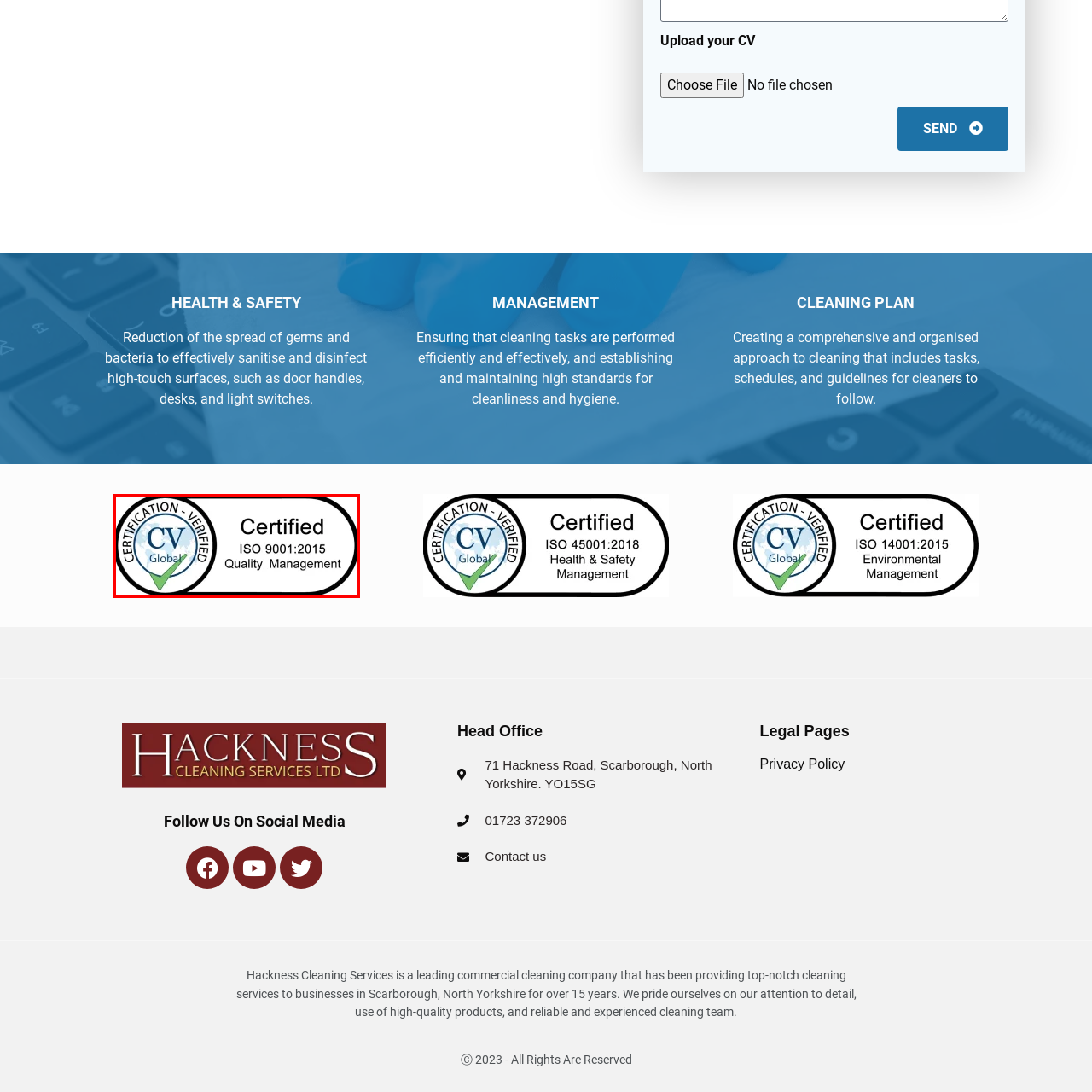Focus on the image outlined in red and offer a detailed answer to the question below, relying on the visual elements in the image:
What does the green checkmark signify?

The green checkmark on the badge signifies the verification of the certification, reflecting the organization's commitment to maintaining high standards and quality in its services.